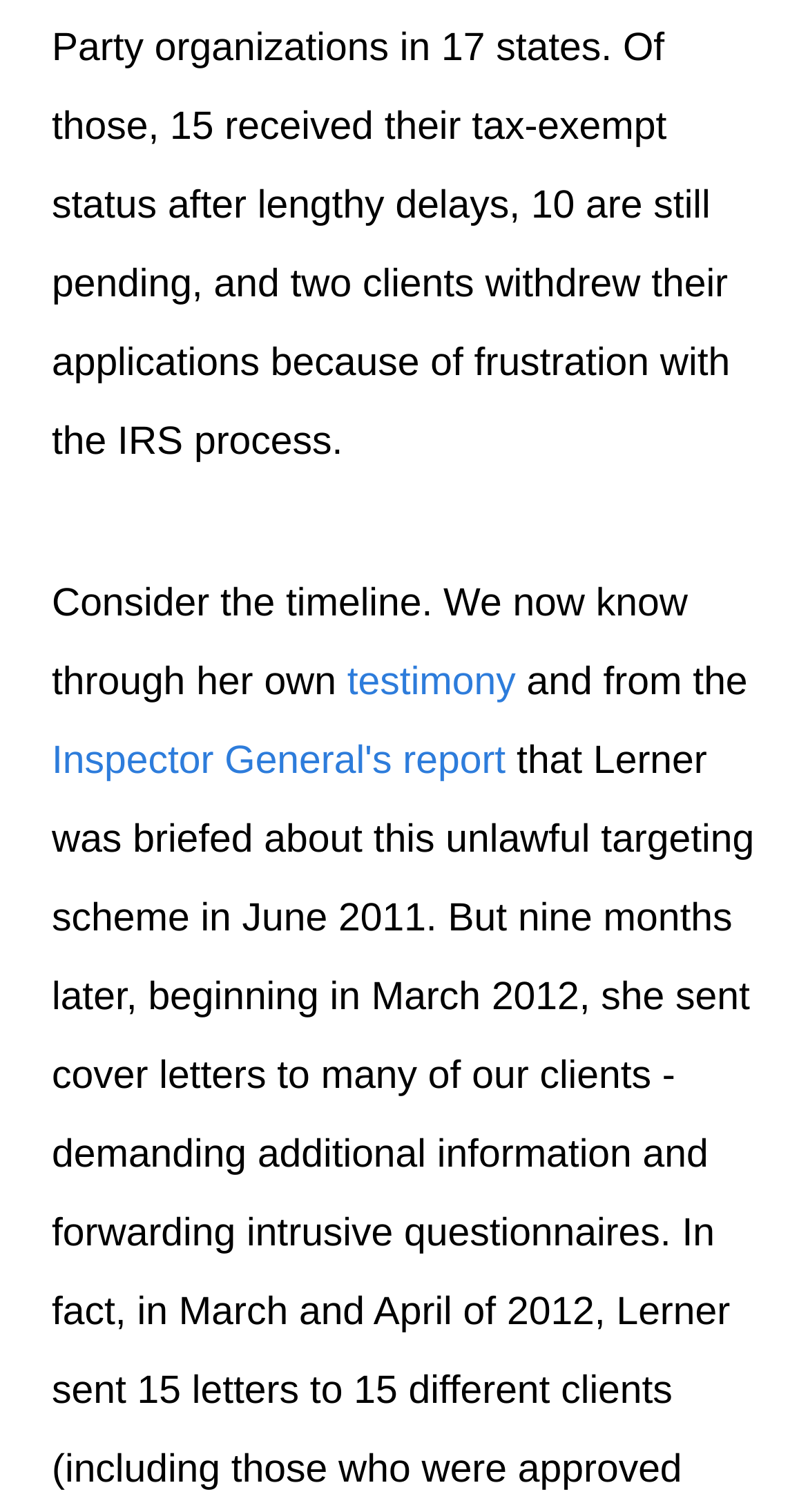Please determine the bounding box coordinates of the element's region to click in order to carry out the following instruction: "Click on Government Corruption". The coordinates should be four float numbers between 0 and 1, i.e., [left, top, right, bottom].

[0.0, 0.104, 0.064, 0.159]